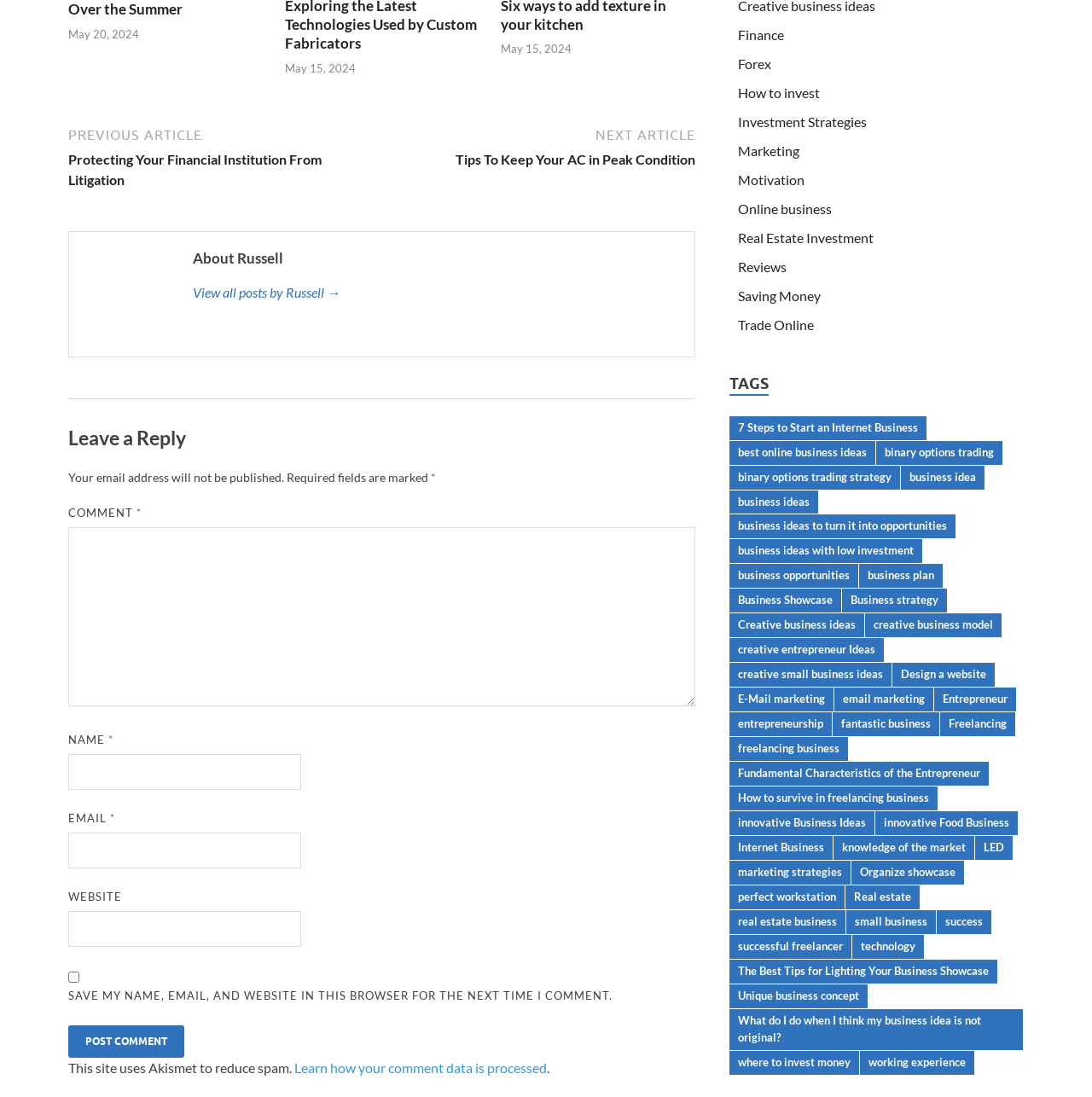Could you highlight the region that needs to be clicked to execute the instruction: "Post a comment"?

[0.062, 0.935, 0.169, 0.964]